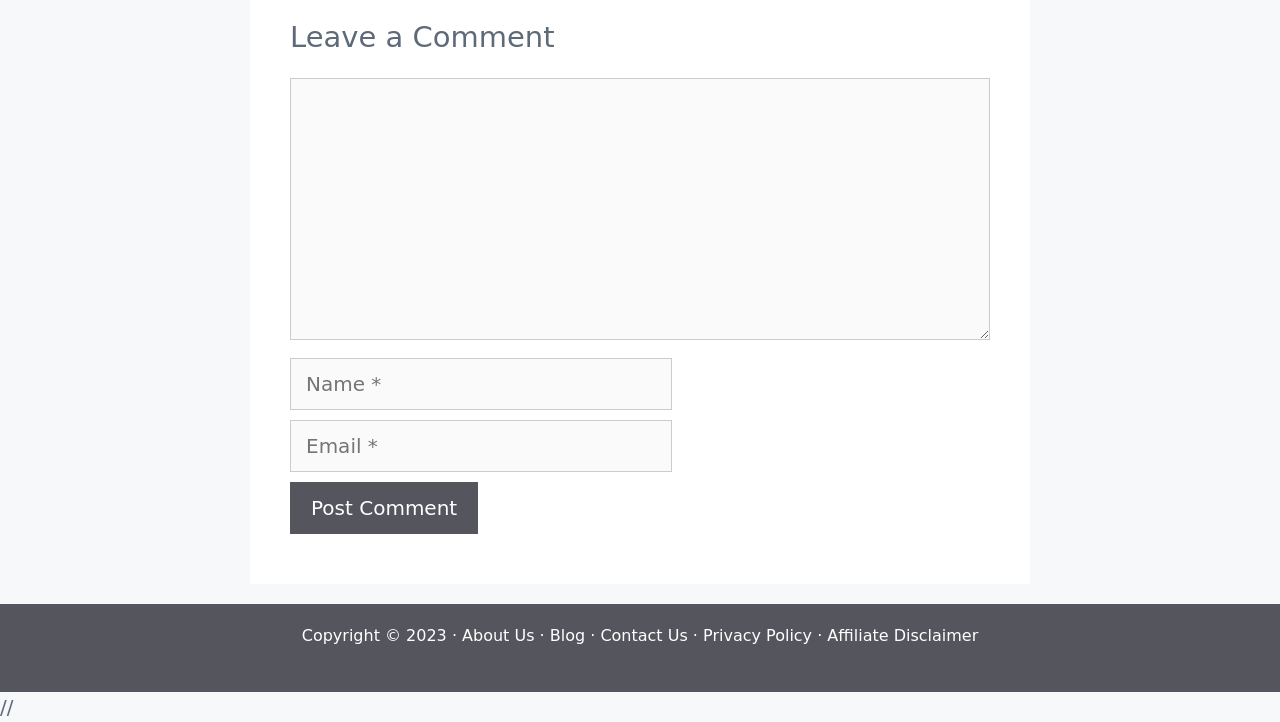Please identify the bounding box coordinates for the region that you need to click to follow this instruction: "enter your name".

[0.227, 0.496, 0.525, 0.568]